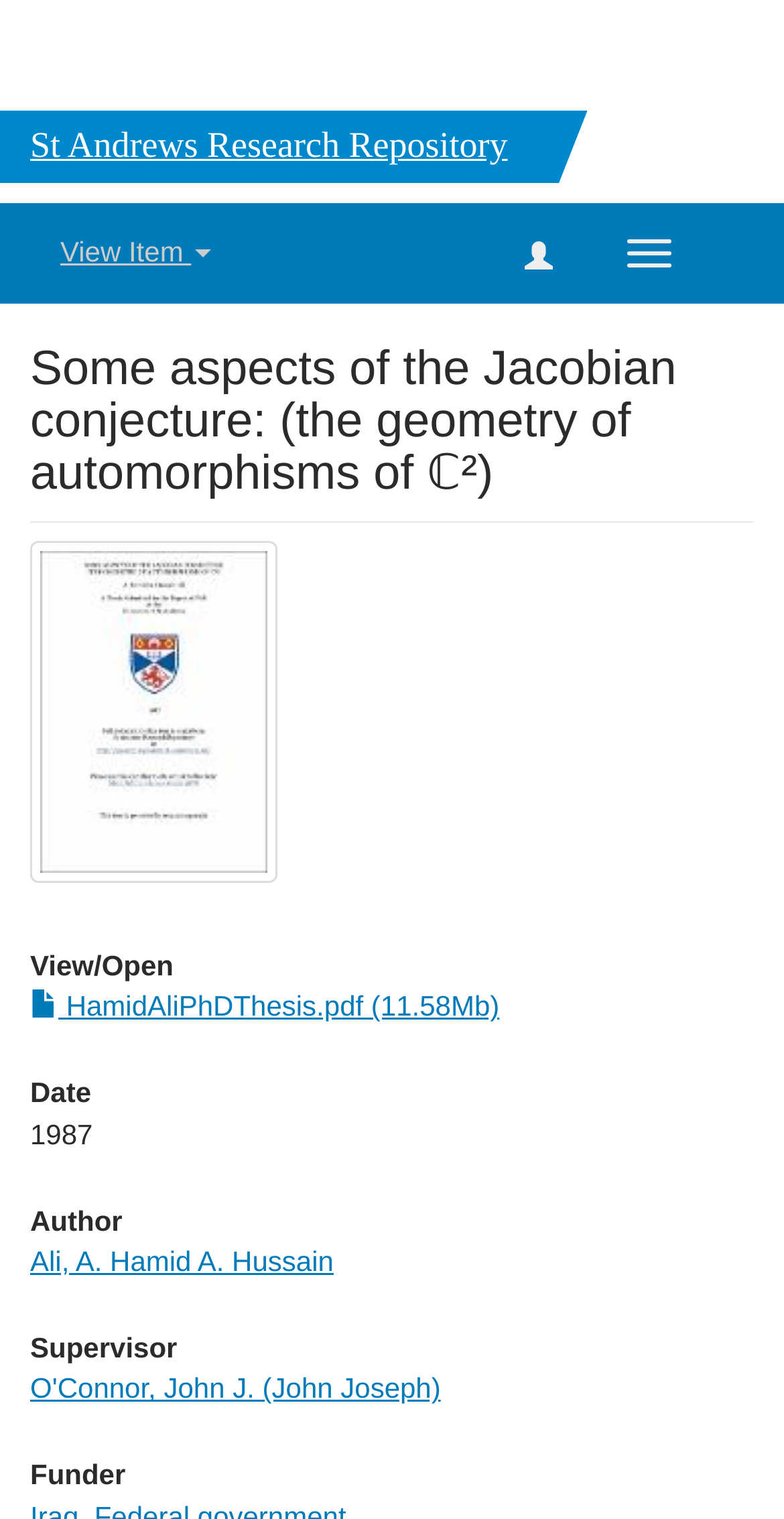Who is the supervisor of the thesis?
Using the image, answer in one word or phrase.

O'Connor, John J.